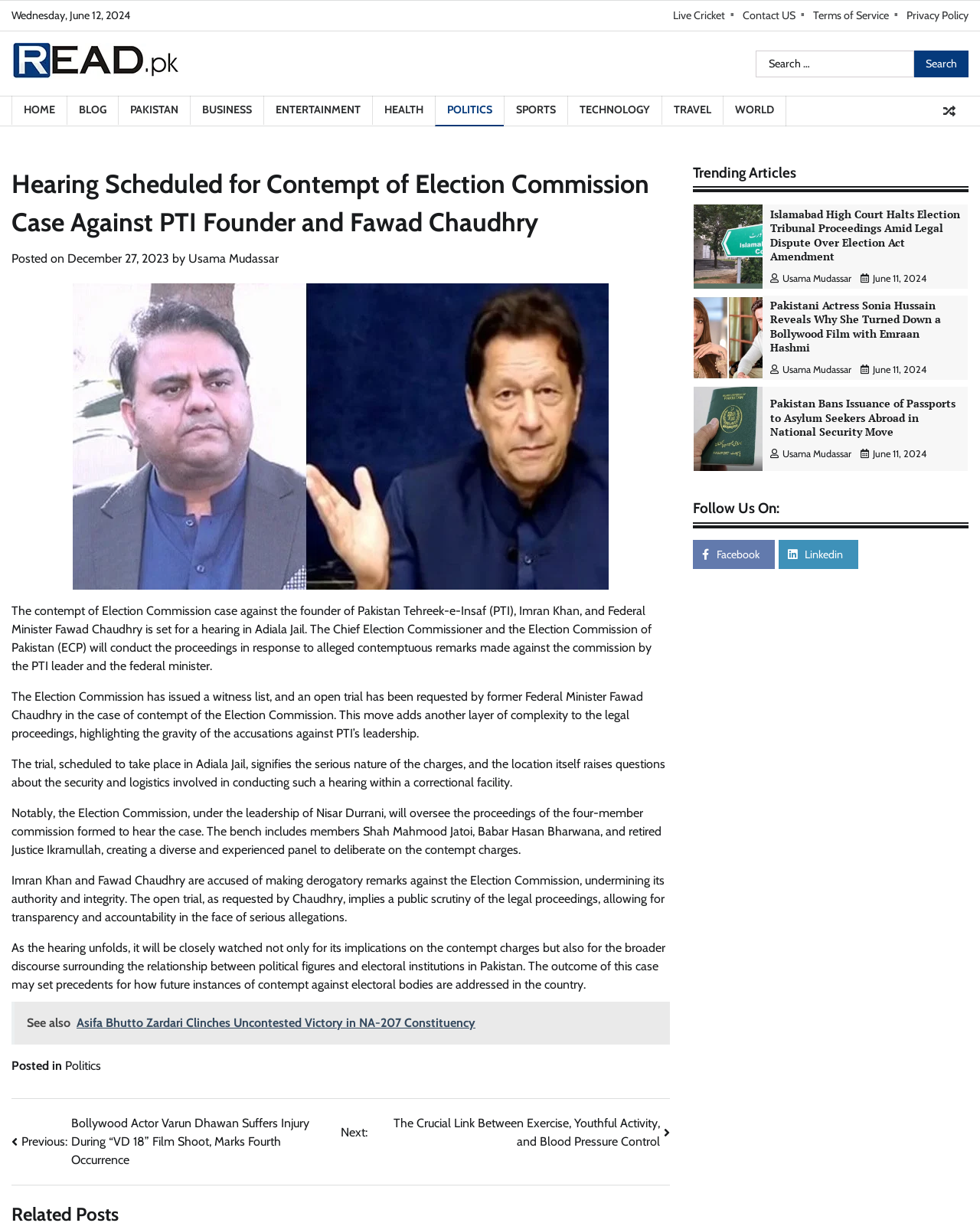Give a concise answer using only one word or phrase for this question:
What is the name of the commission formed to hear the case?

Election Commission of Pakistan (ECP)